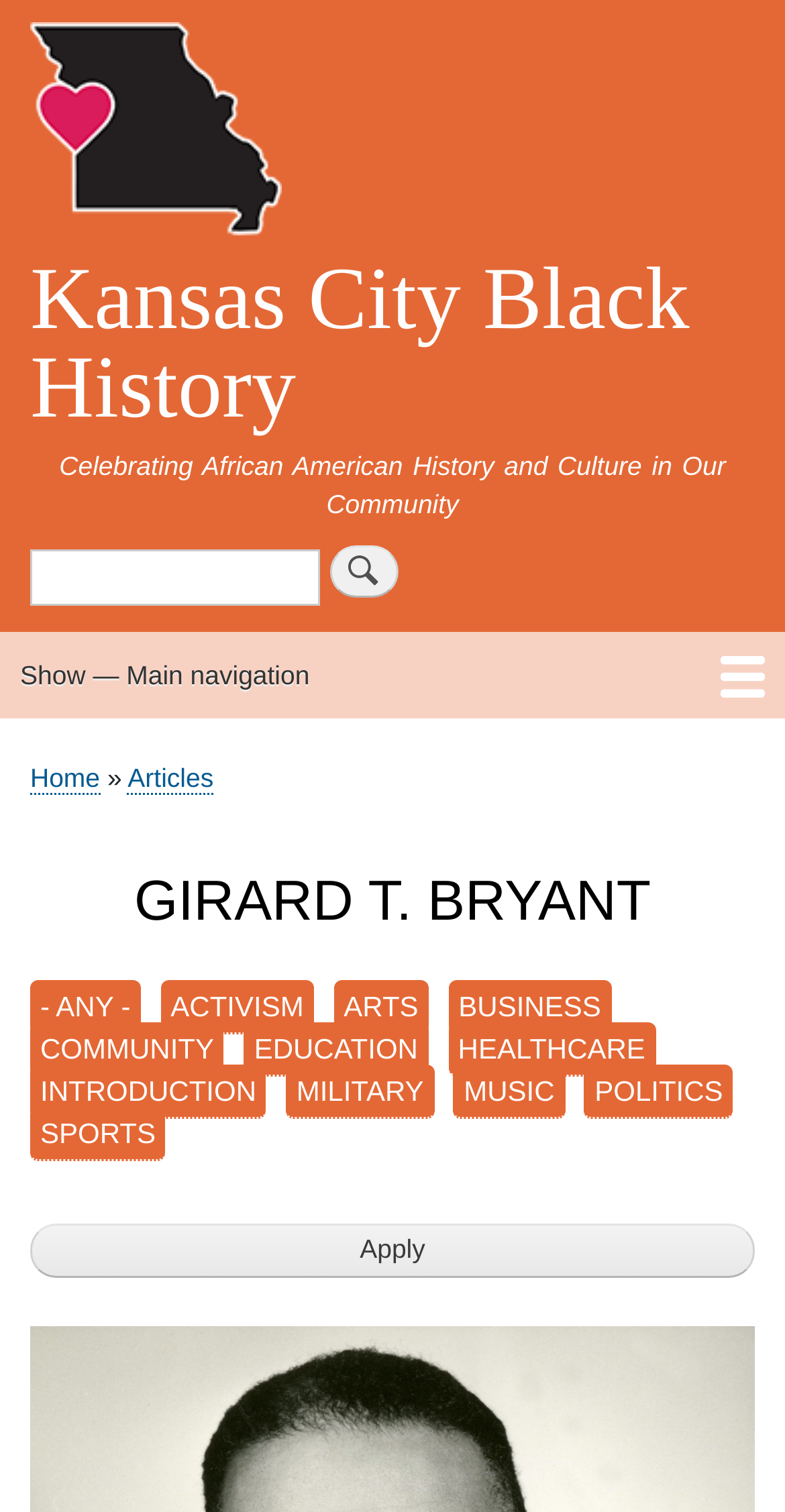Identify the webpage's primary heading and generate its text.

GIRARD T. BRYANT